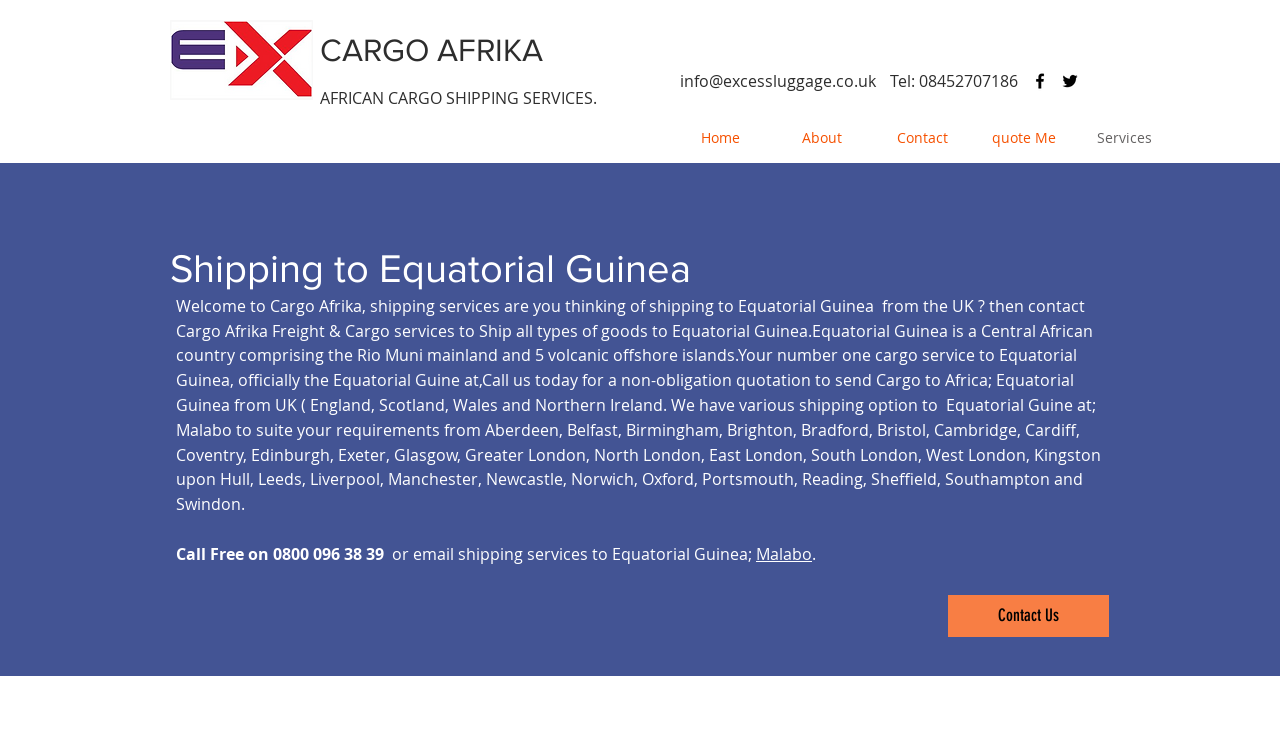What is the city in Equatorial Guinea?
Using the visual information, reply with a single word or short phrase.

Malabo